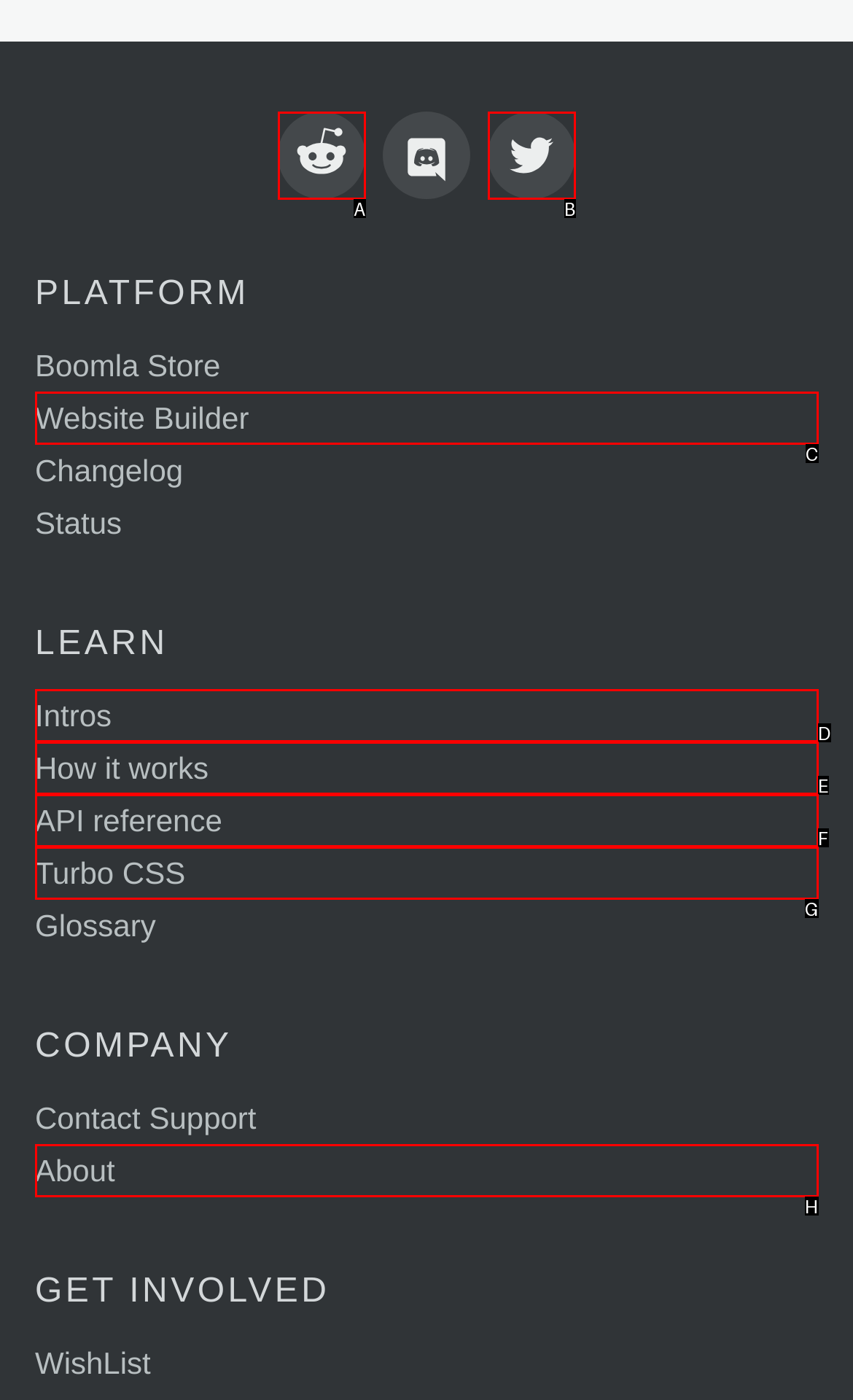Match the HTML element to the given description: How it works
Indicate the option by its letter.

E